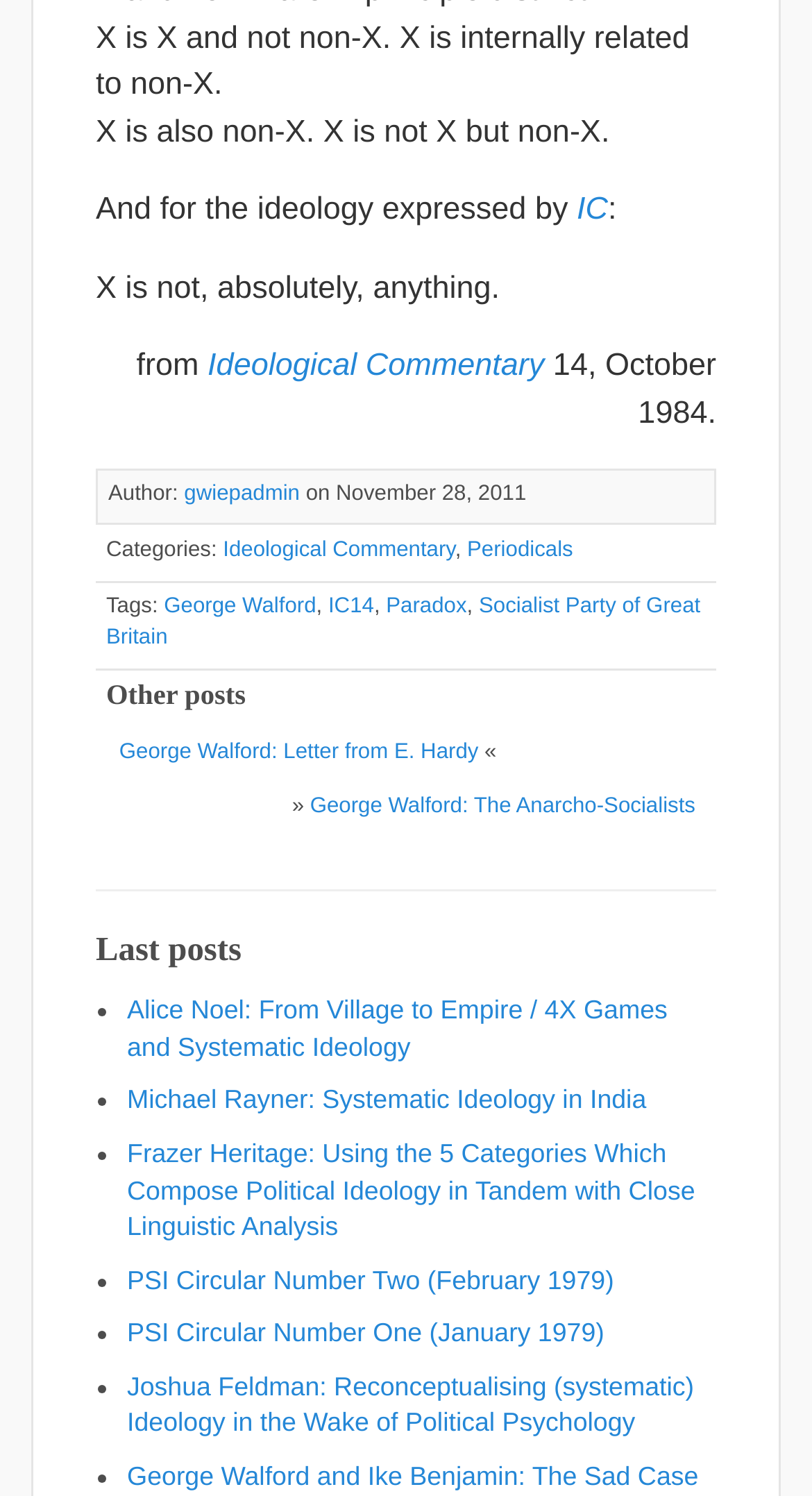Pinpoint the bounding box coordinates of the area that must be clicked to complete this instruction: "Go to the page about PSI Circular Number Two".

[0.156, 0.846, 0.756, 0.866]